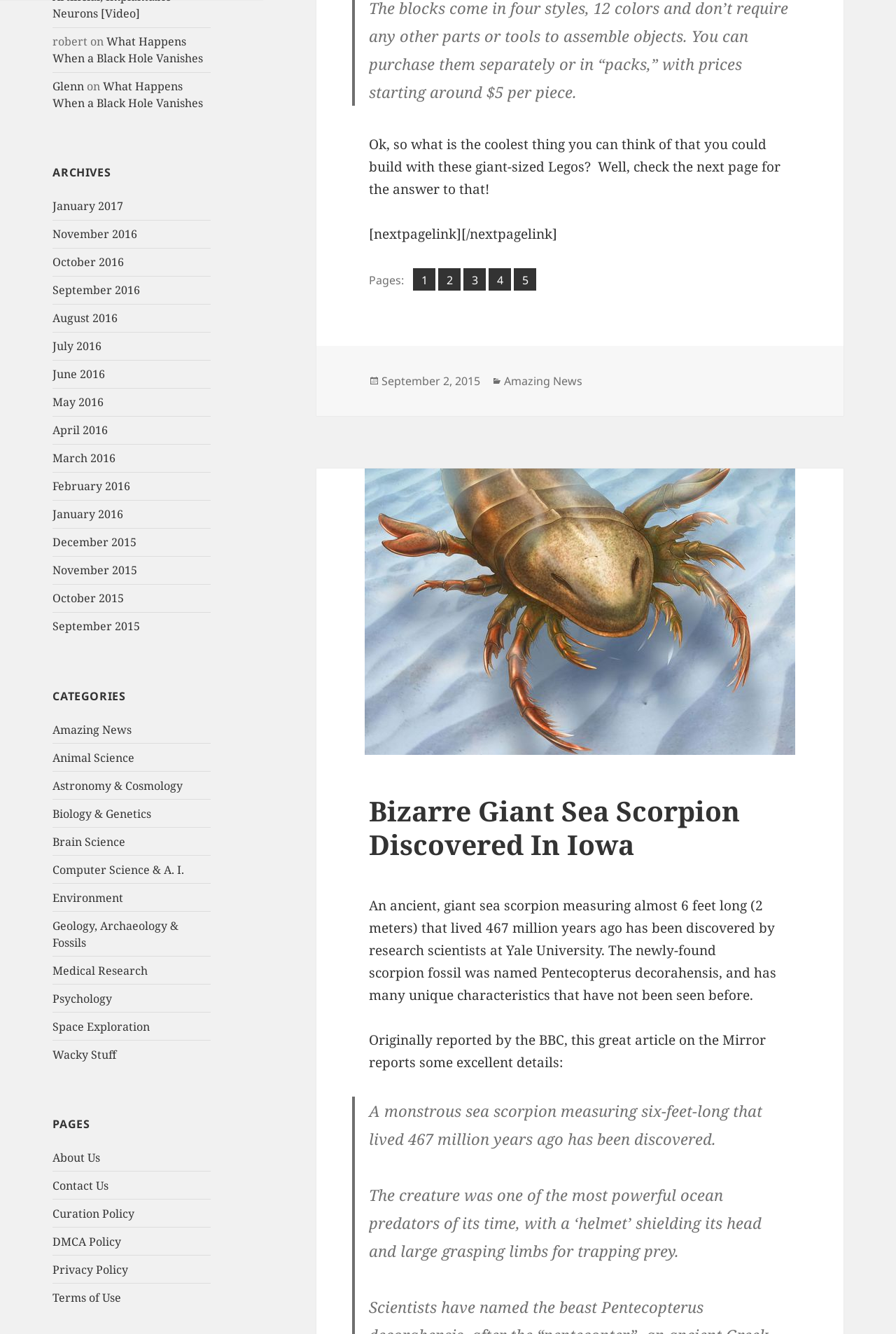How many pages are there in this article? Based on the screenshot, please respond with a single word or phrase.

5